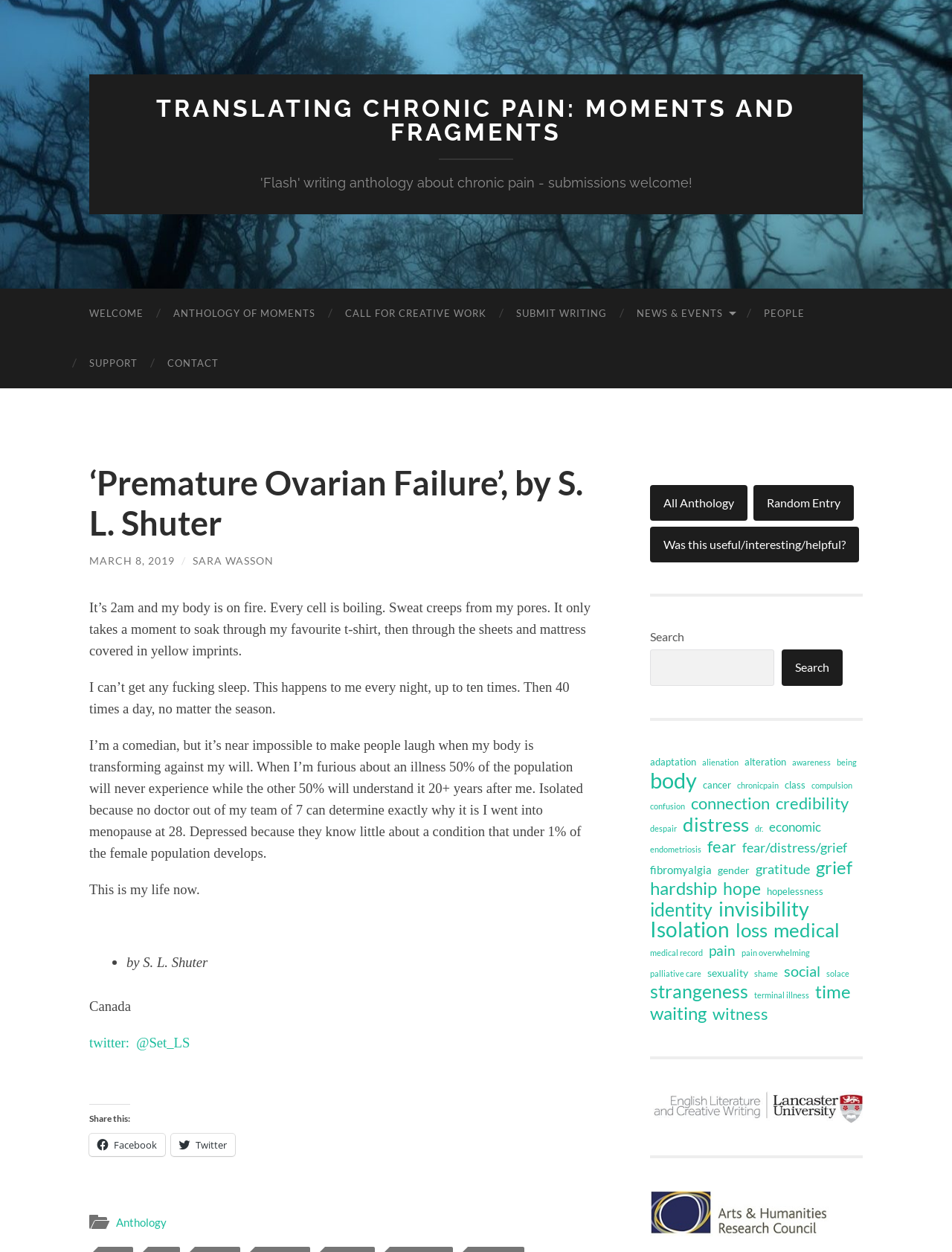Locate and provide the bounding box coordinates for the HTML element that matches this description: "twitter: @Set_LS".

[0.094, 0.826, 0.203, 0.839]